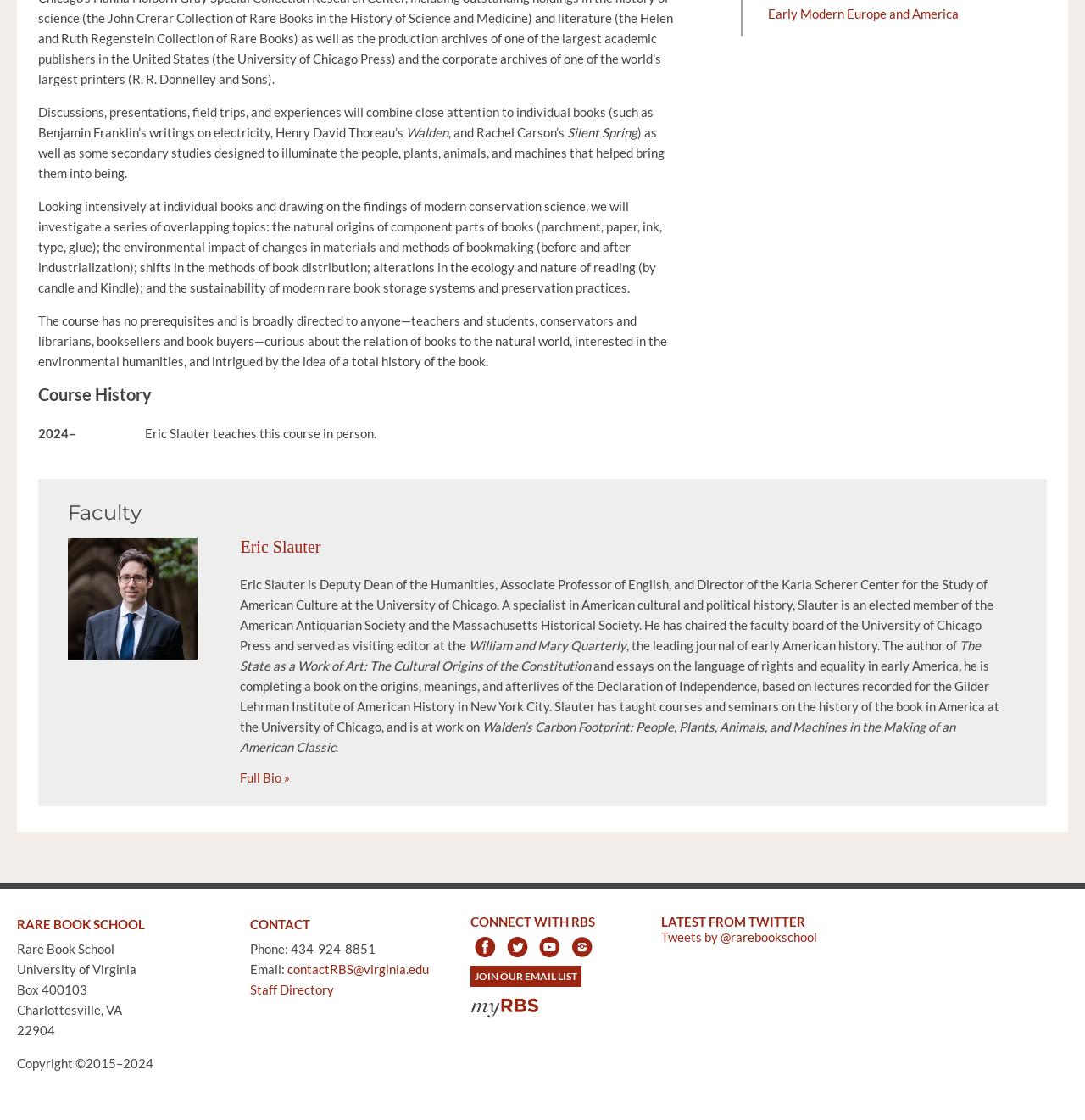Determine the bounding box of the UI component based on this description: "parent_node: CONNECT WITH RBS". The bounding box coordinates should be four float values between 0 and 1, i.e., [left, top, right, bottom].

[0.434, 0.897, 0.496, 0.911]